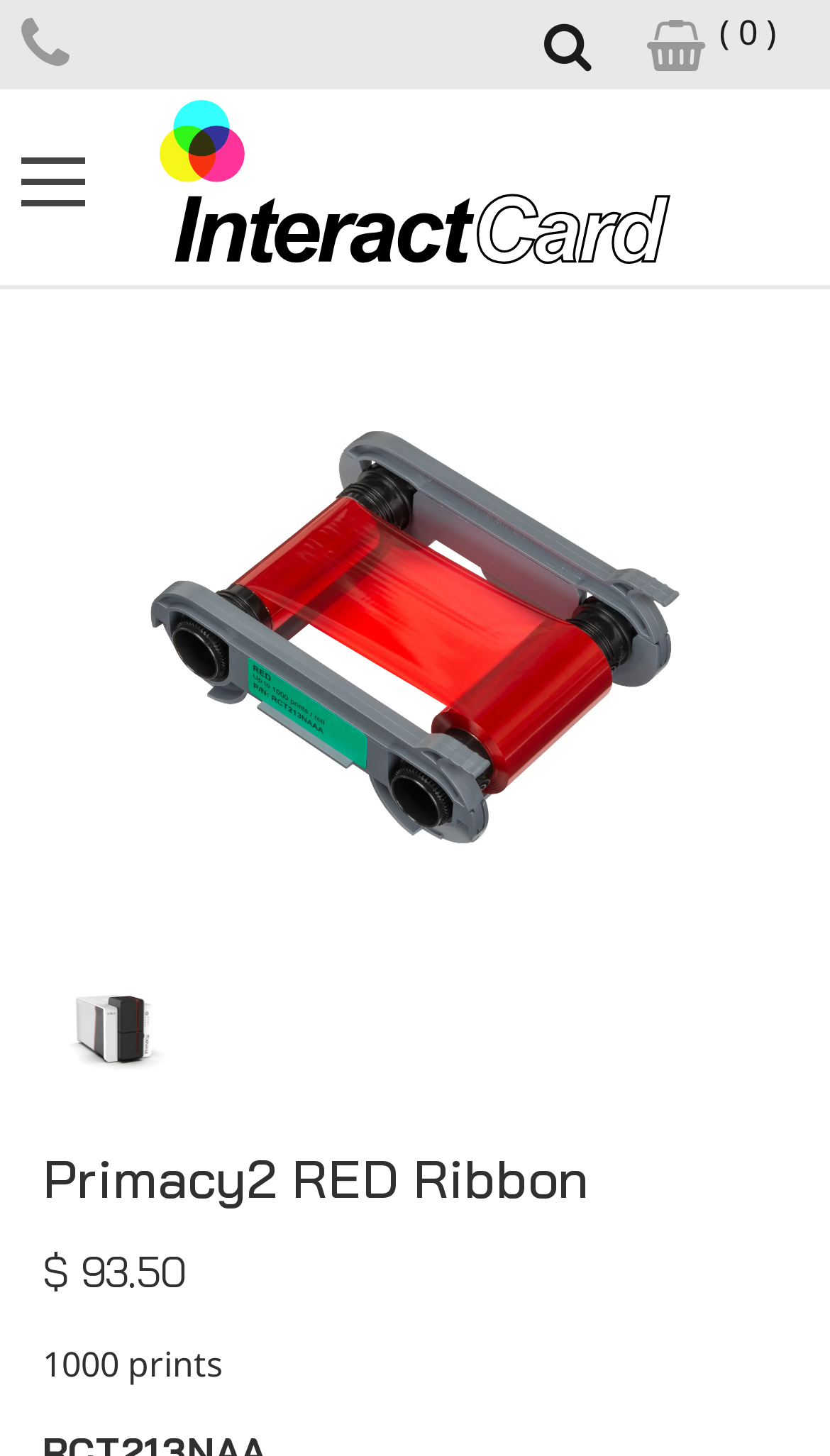Use a single word or phrase to answer the question: What is the price of the Primacy2 RED Ribbon?

$ 93.50